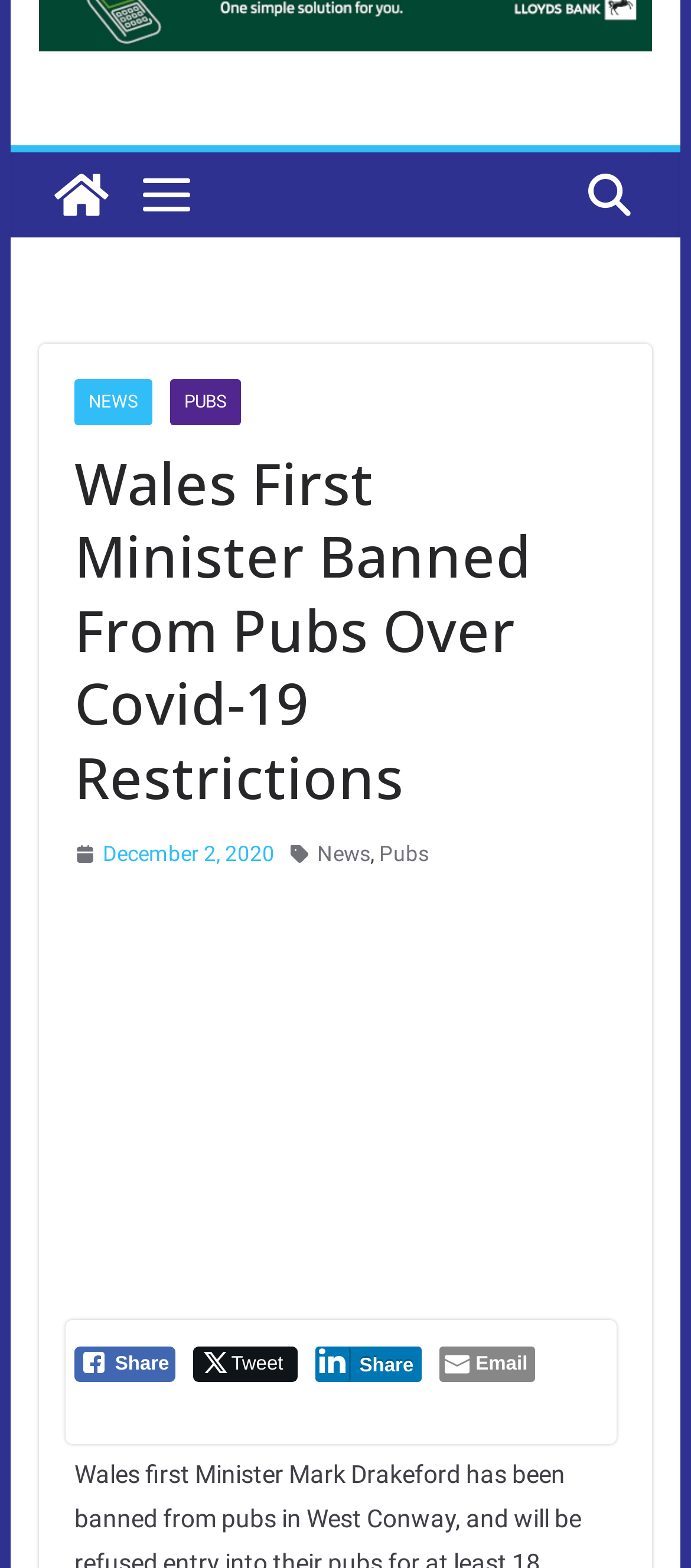Using the provided description: "Share", find the bounding box coordinates of the corresponding UI element. The output should be four float numbers between 0 and 1, in the format [left, top, right, bottom].

[0.107, 0.858, 0.255, 0.881]